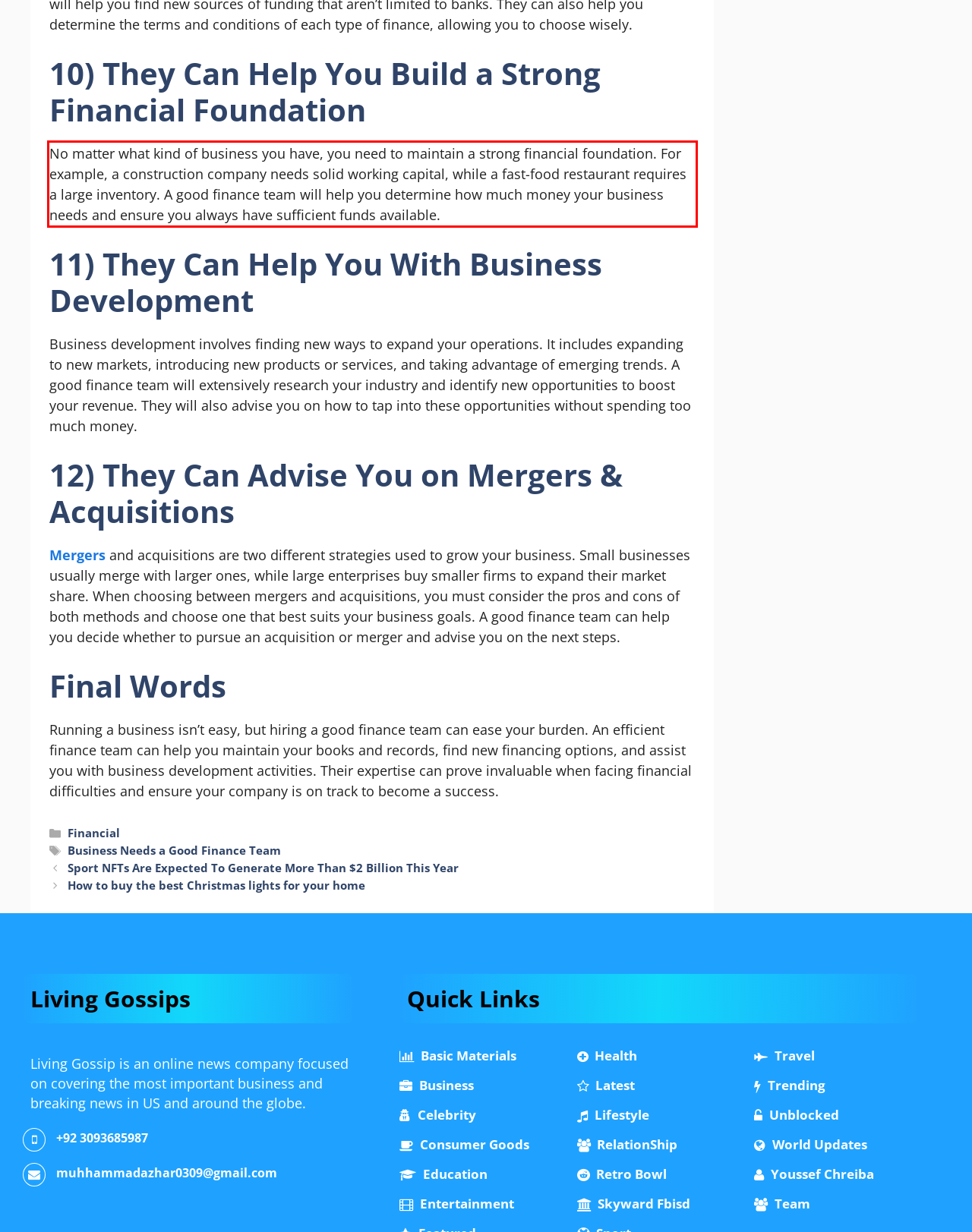Please take the screenshot of the webpage, find the red bounding box, and generate the text content that is within this red bounding box.

No matter what kind of business you have, you need to maintain a strong financial foundation. For example, a construction company needs solid working capital, while a fast-food restaurant requires a large inventory. A good finance team will help you determine how much money your business needs and ensure you always have sufficient funds available.